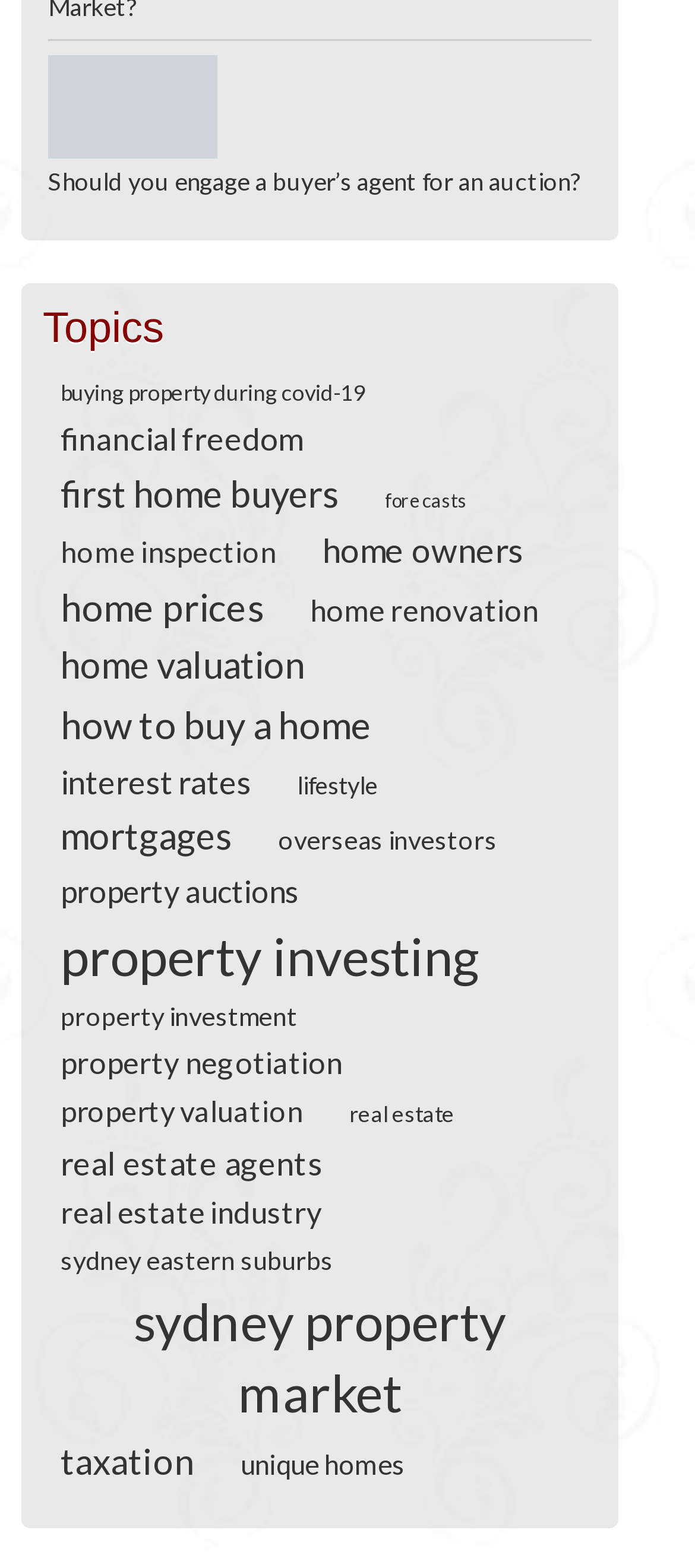Determine the bounding box coordinates of the clickable area required to perform the following instruction: "Visit the website's LinkedIn page". The coordinates should be represented as four float numbers between 0 and 1: [left, top, right, bottom].

None